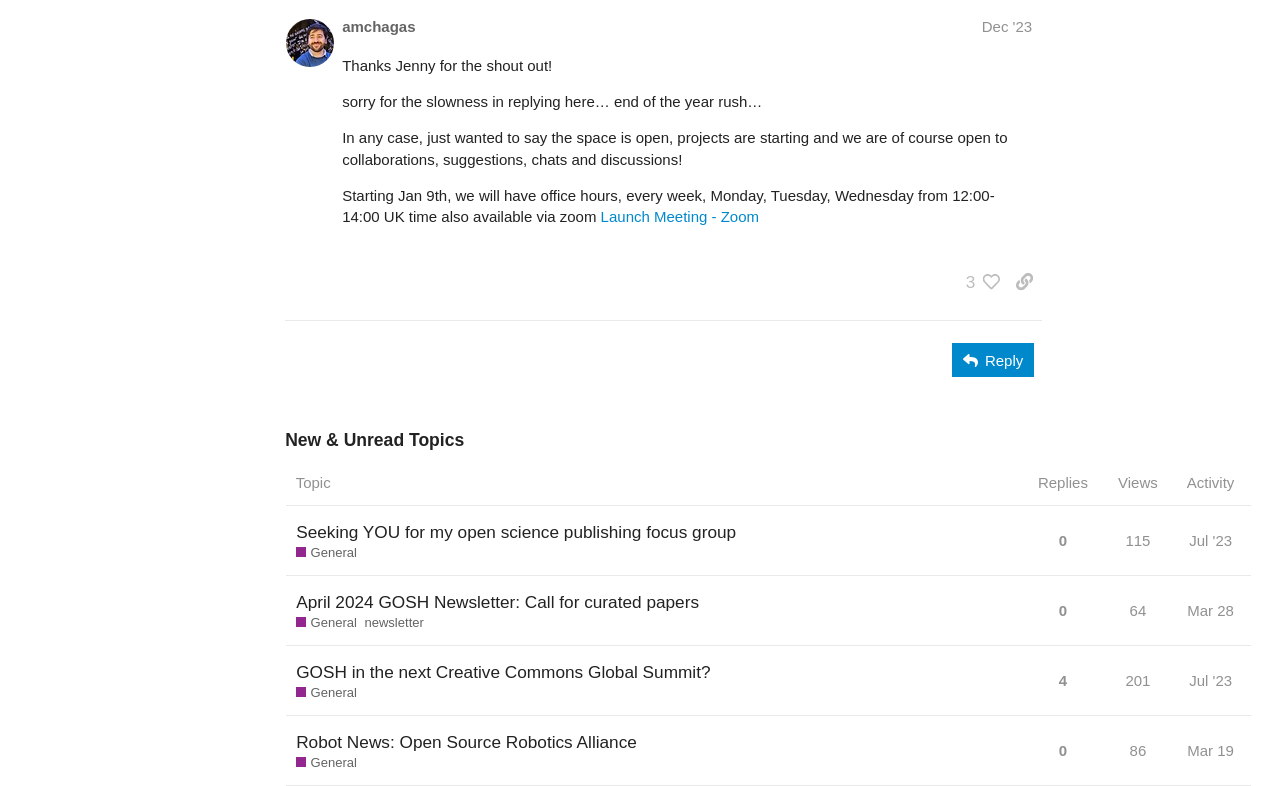What is the topic of the post?
Answer with a single word or short phrase according to what you see in the image.

Open Science Hardware